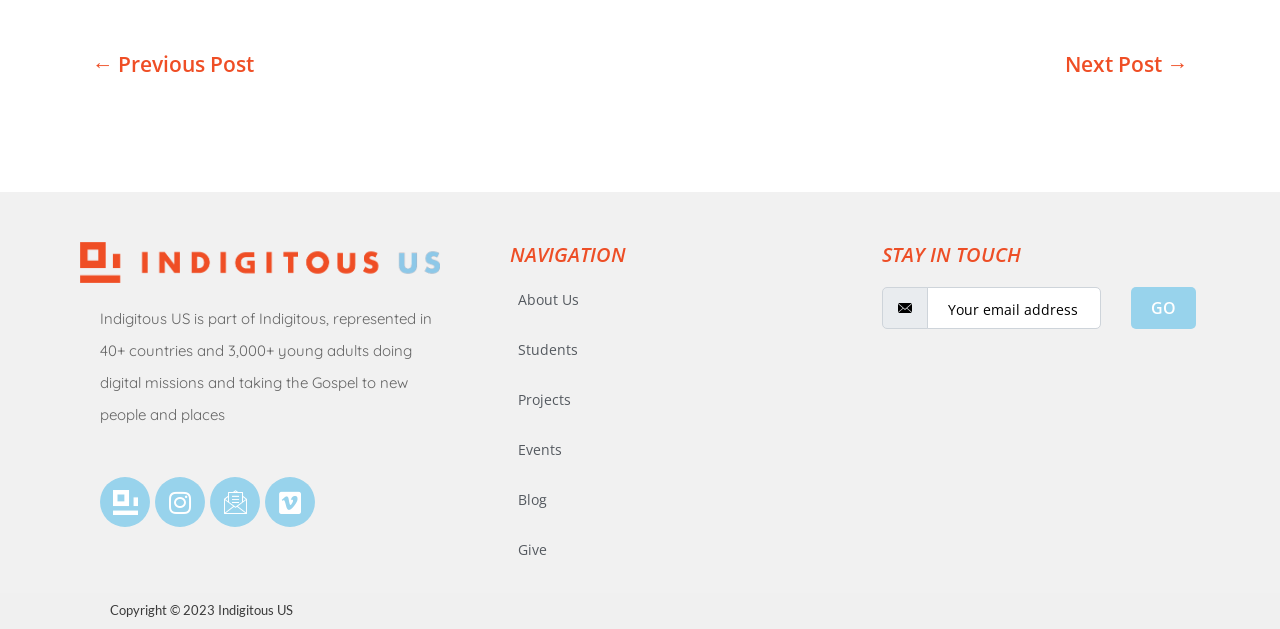Please give a one-word or short phrase response to the following question: 
What is the organization's name?

Indigitous US